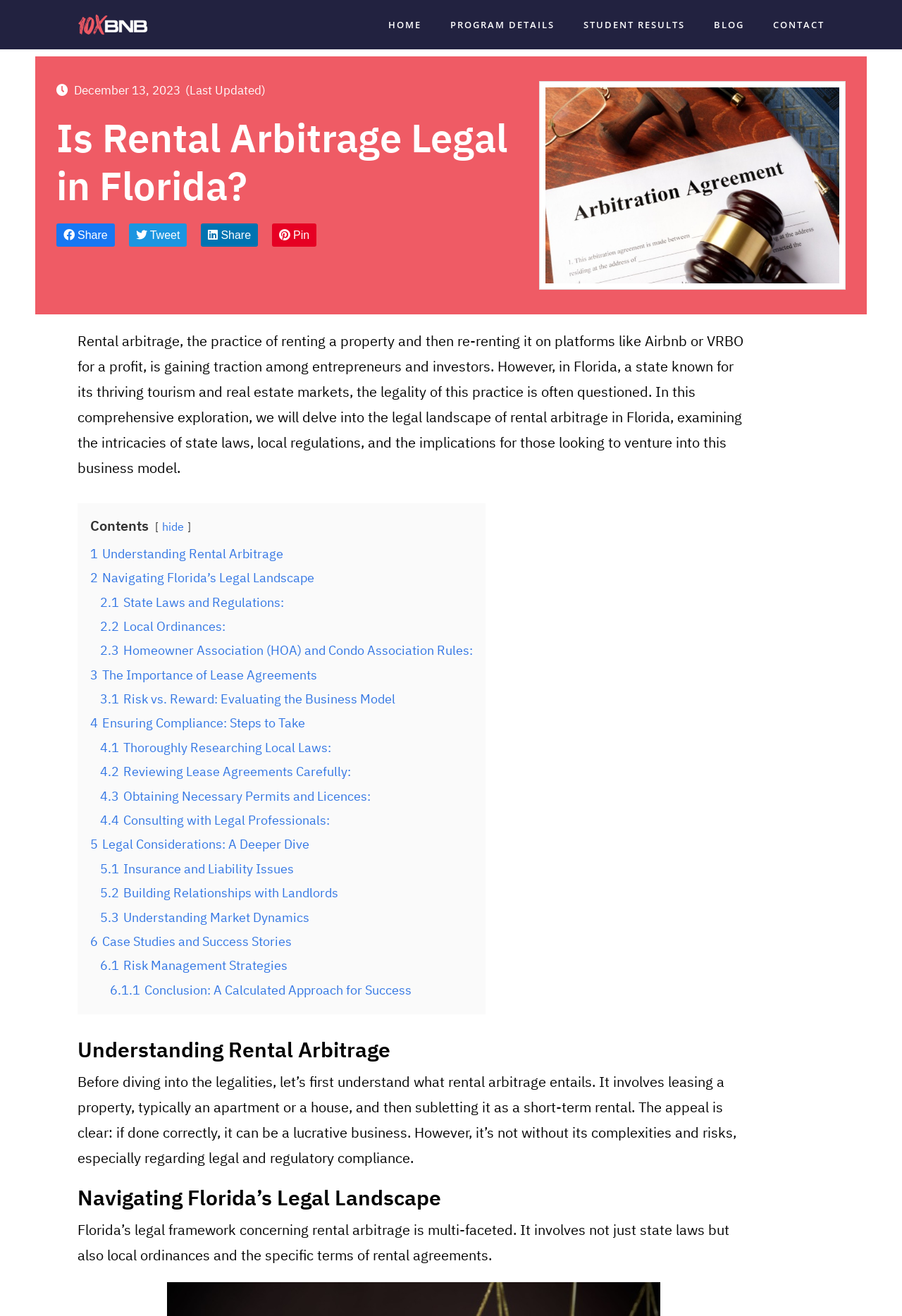Find the bounding box coordinates of the clickable area that will achieve the following instruction: "View Nadia Okasha's biochemistry award".

None